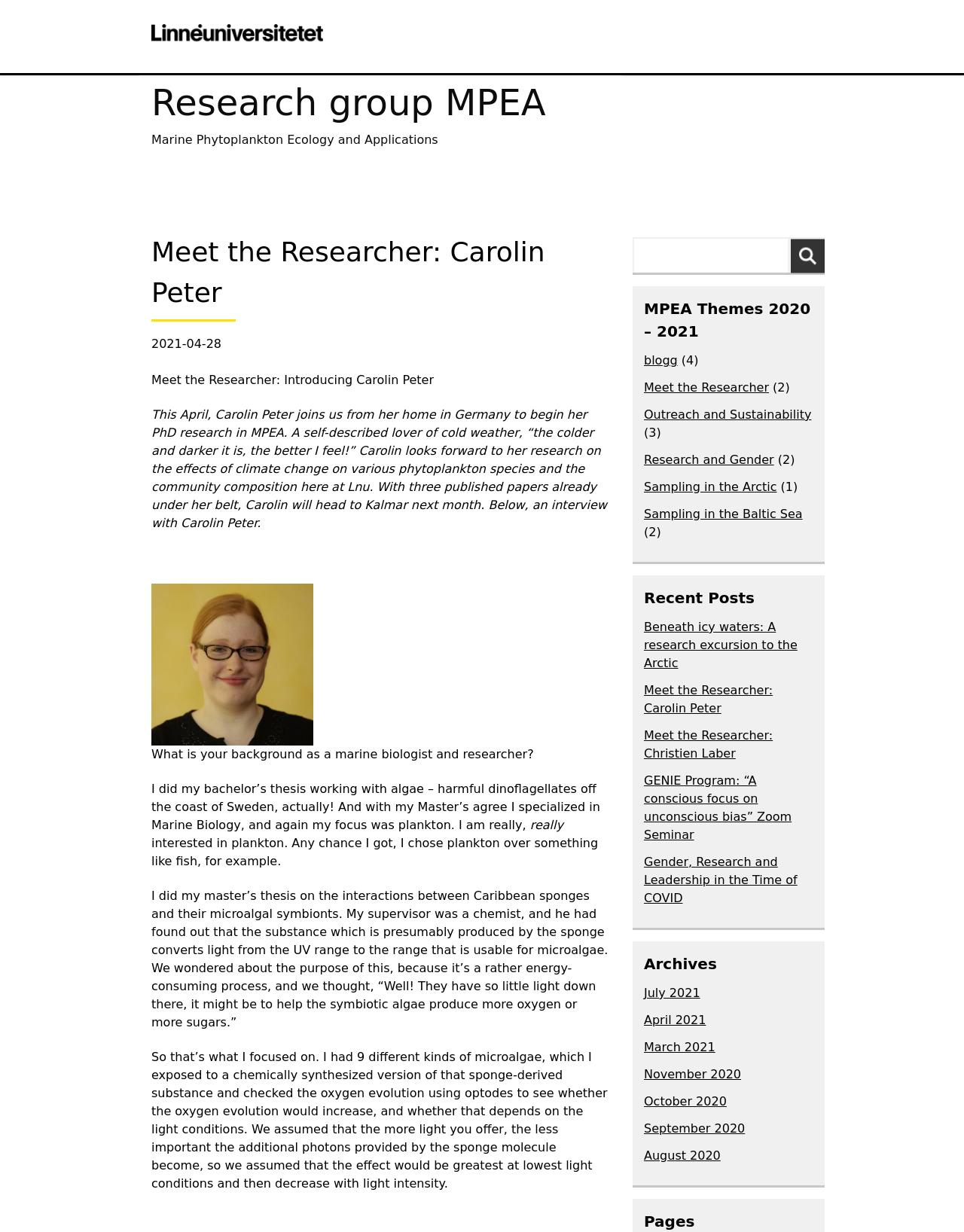Provide the bounding box coordinates of the area you need to click to execute the following instruction: "Go to Archives for July 2021".

[0.668, 0.8, 0.726, 0.812]